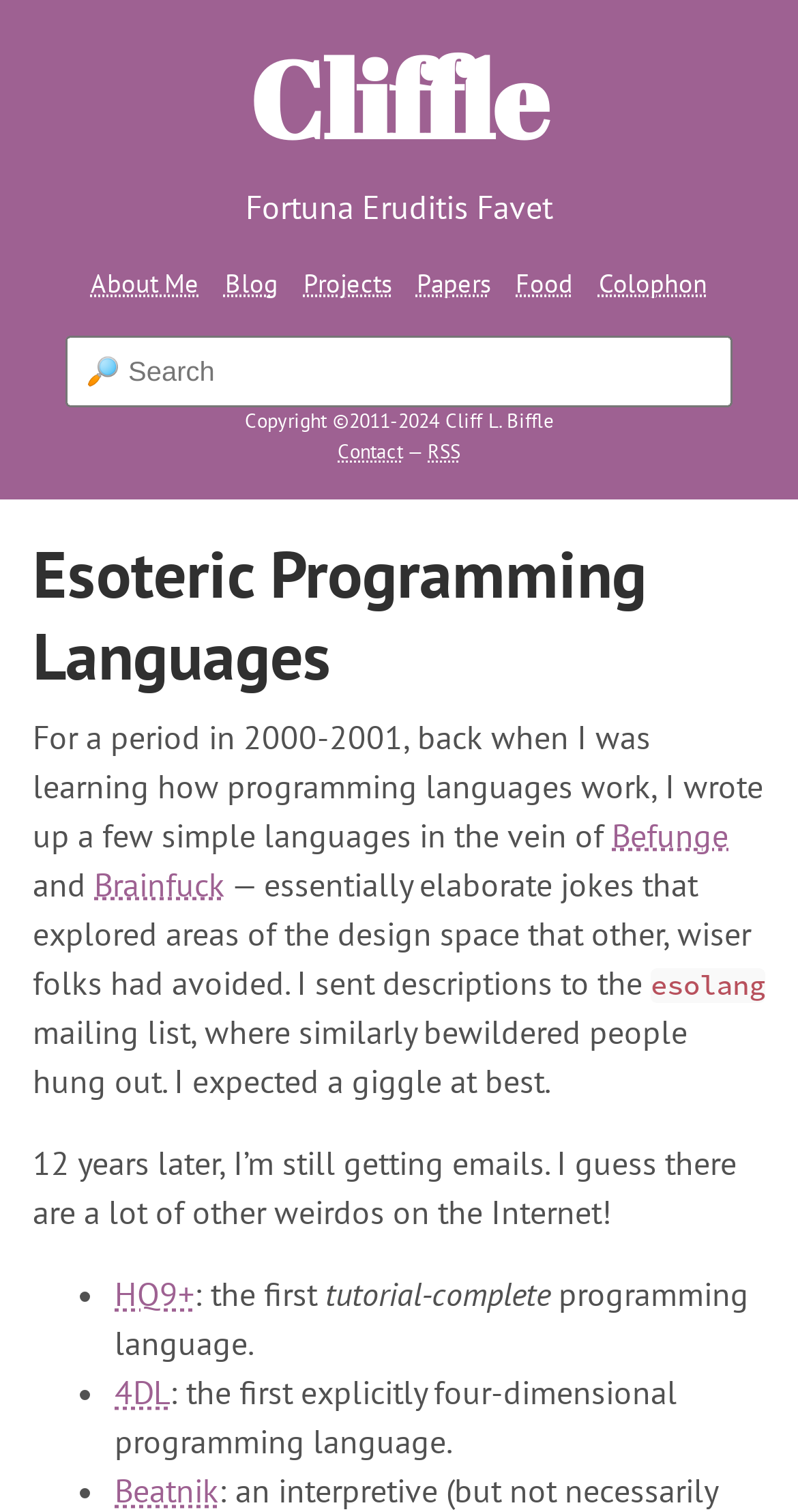Indicate the bounding box coordinates of the element that must be clicked to execute the instruction: "Search for something". The coordinates should be given as four float numbers between 0 and 1, i.e., [left, top, right, bottom].

[0.082, 0.222, 0.918, 0.27]